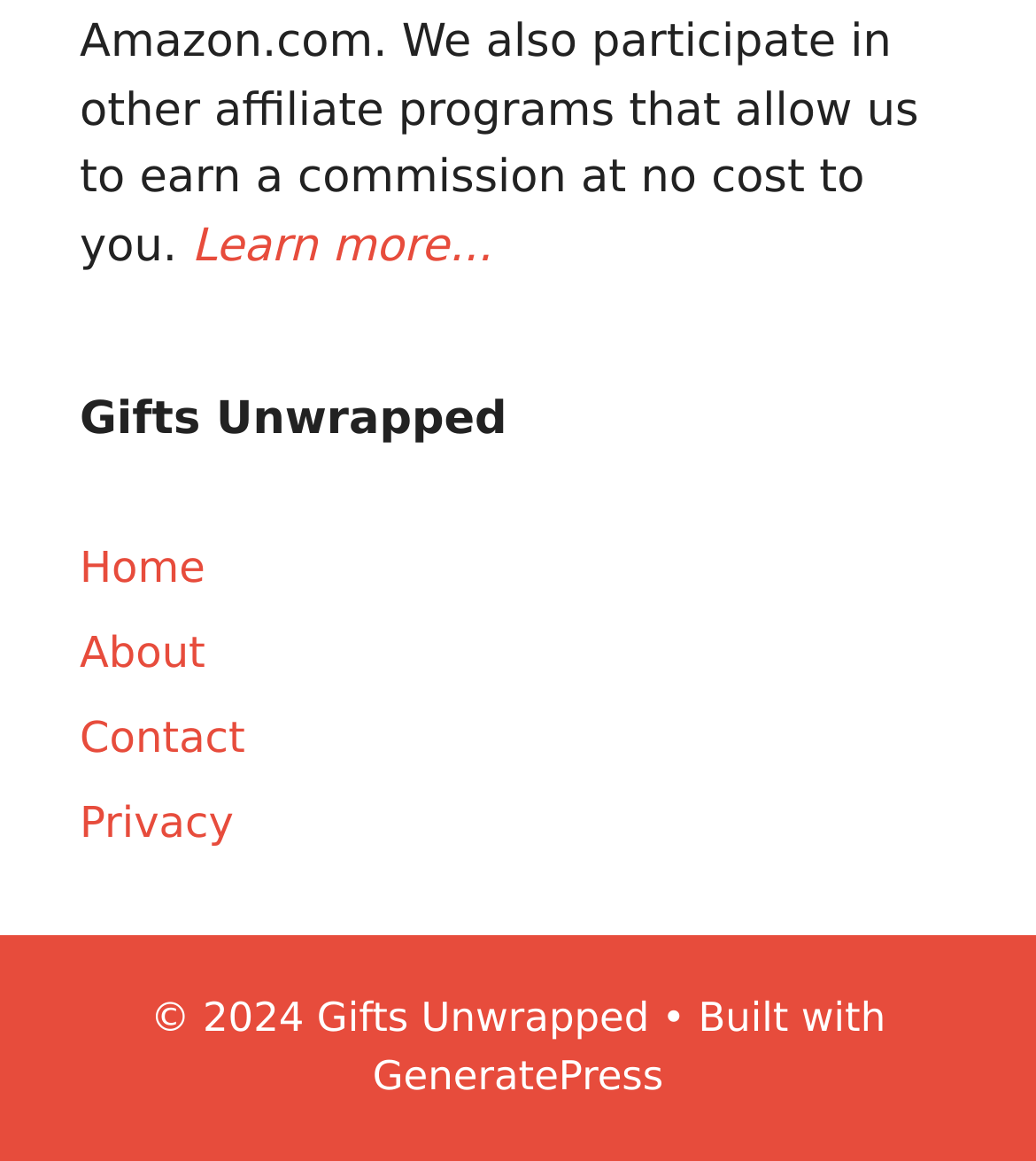Reply to the question below using a single word or brief phrase:
What is the theme or purpose of the website?

Gifts